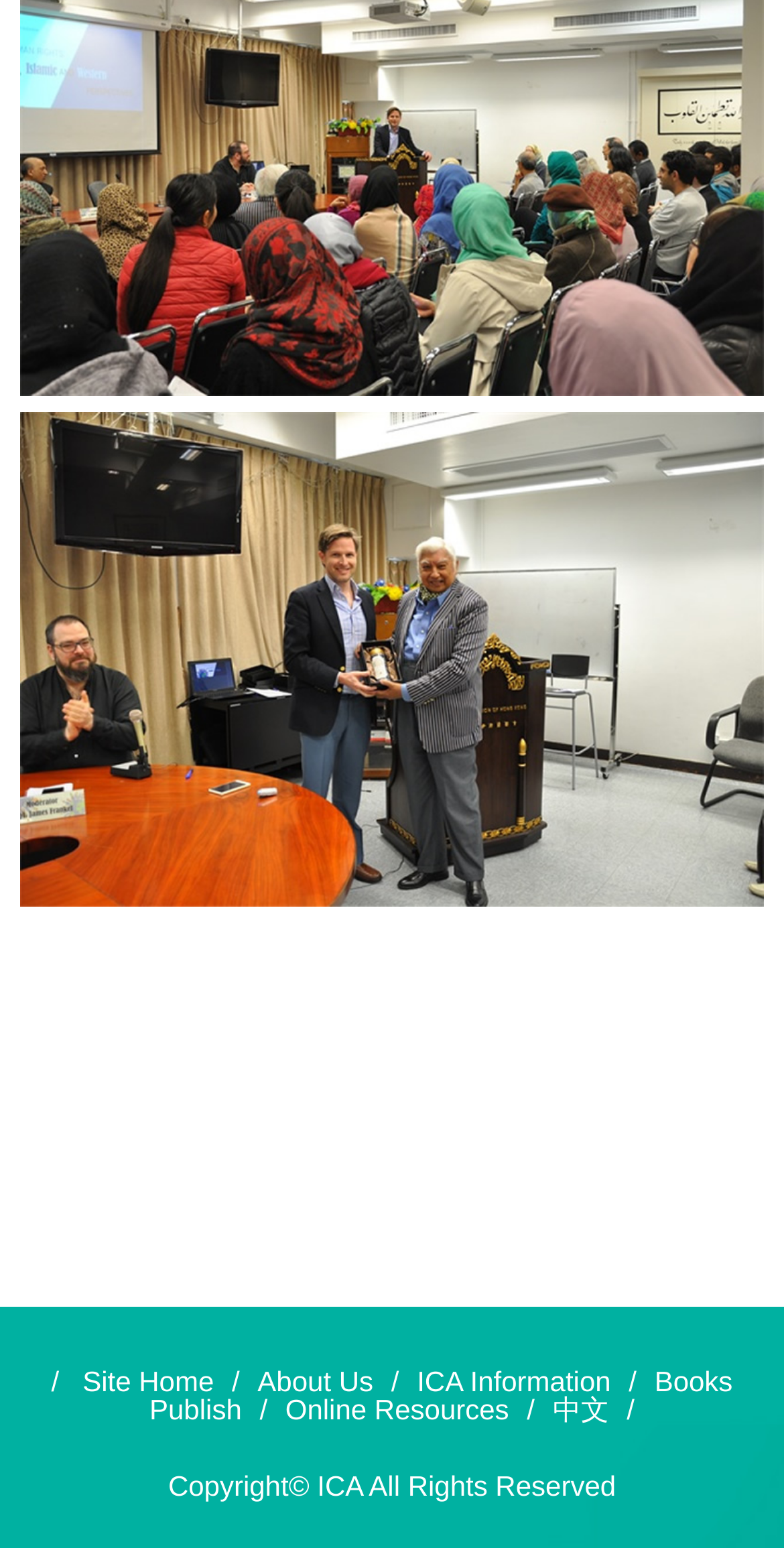What is the language of the last link at the bottom?
Using the image as a reference, give a one-word or short phrase answer.

Chinese